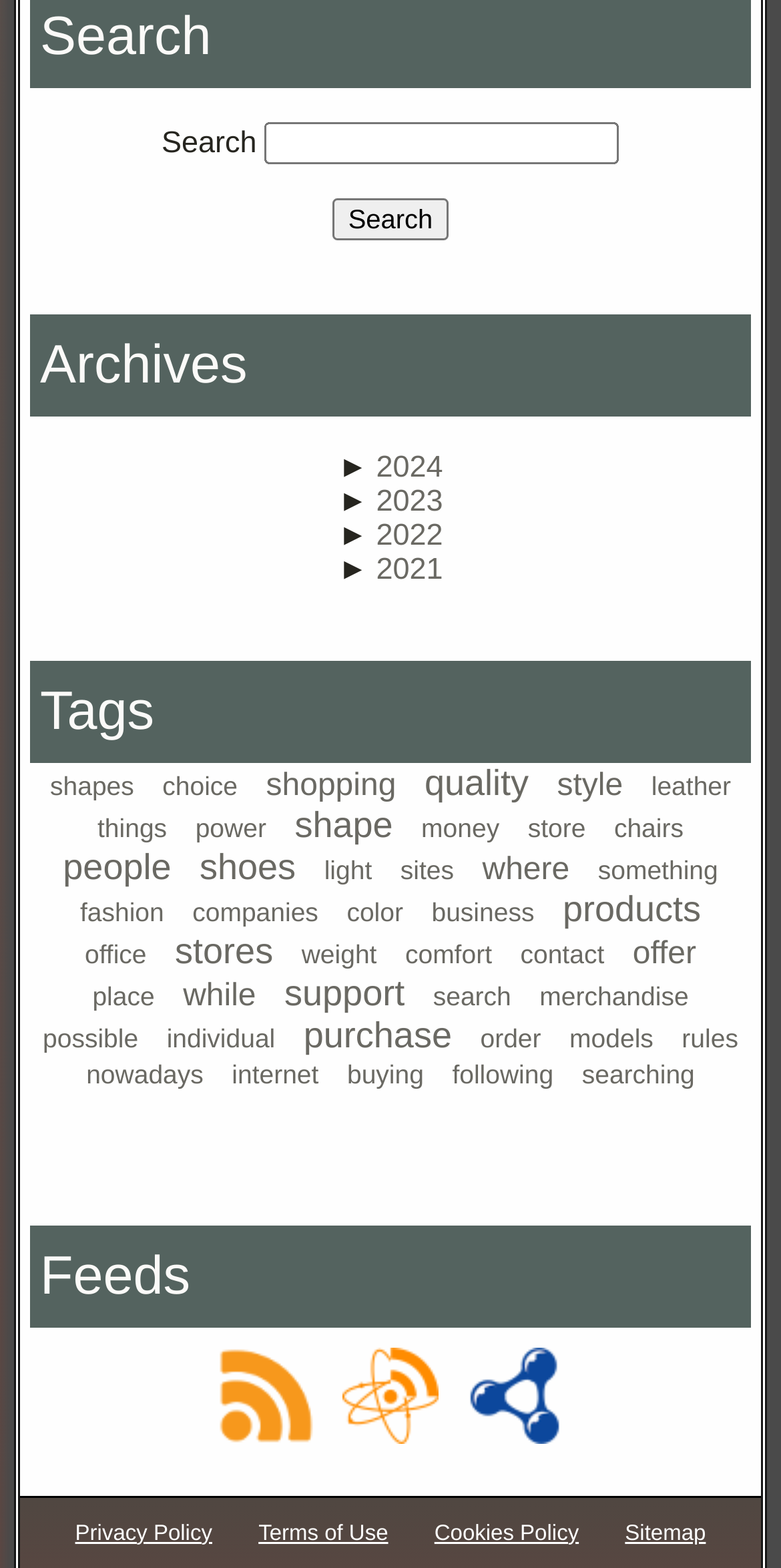Can you specify the bounding box coordinates of the area that needs to be clicked to fulfill the following instruction: "Click the 'Contact Us & Location' link"?

None